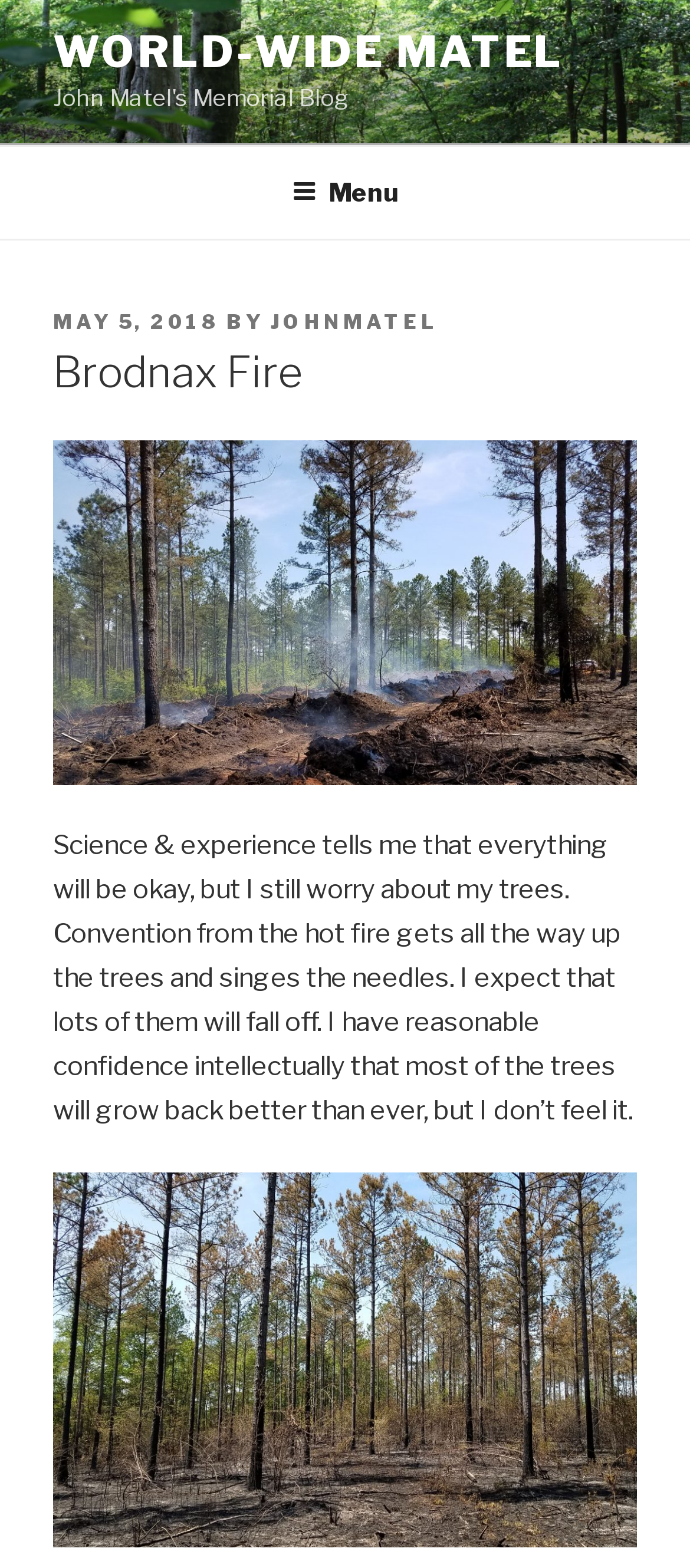Review the image closely and give a comprehensive answer to the question: What is the author worried about?

I found that the author is worried about their trees by reading the text 'Science & experience tells me that everything will be okay, but I still worry about my trees.' which is located in the middle of the page.